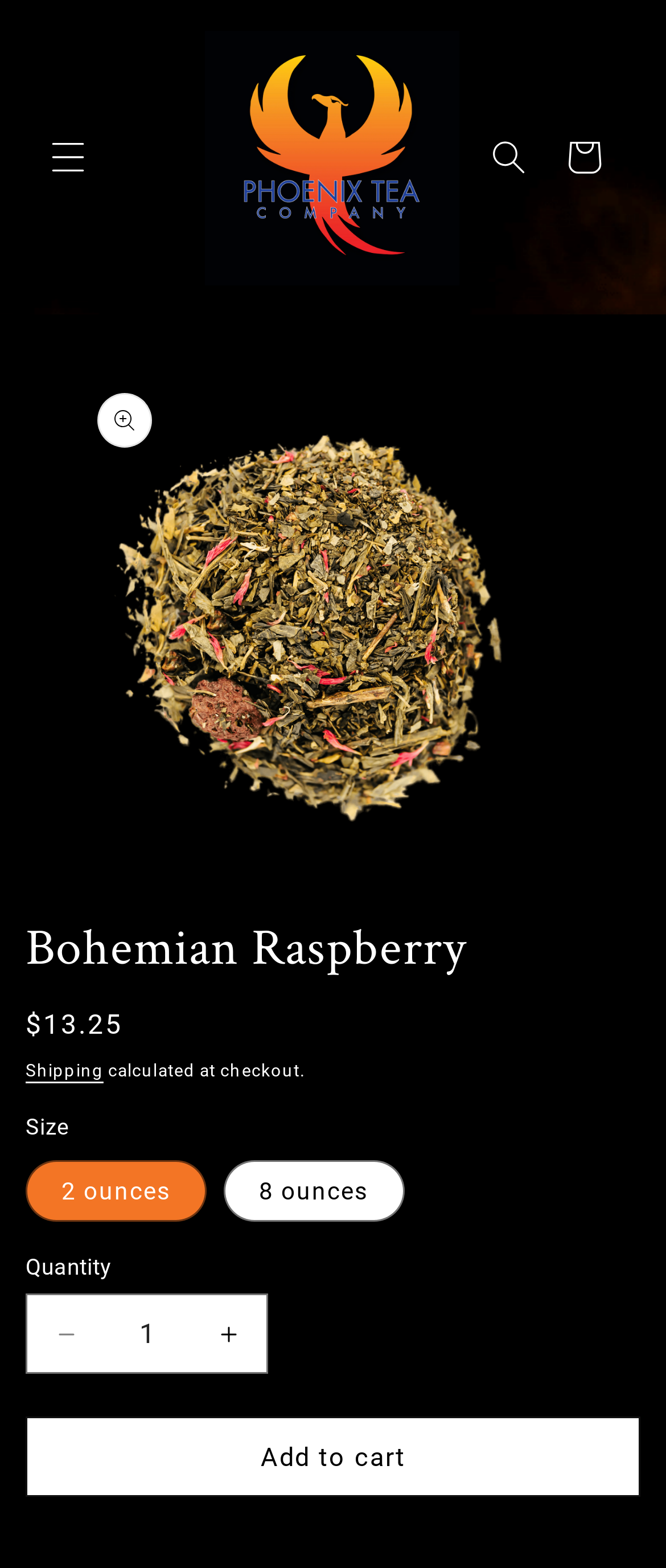Could you find the bounding box coordinates of the clickable area to complete this instruction: "Decrease the quantity"?

[0.041, 0.825, 0.156, 0.876]